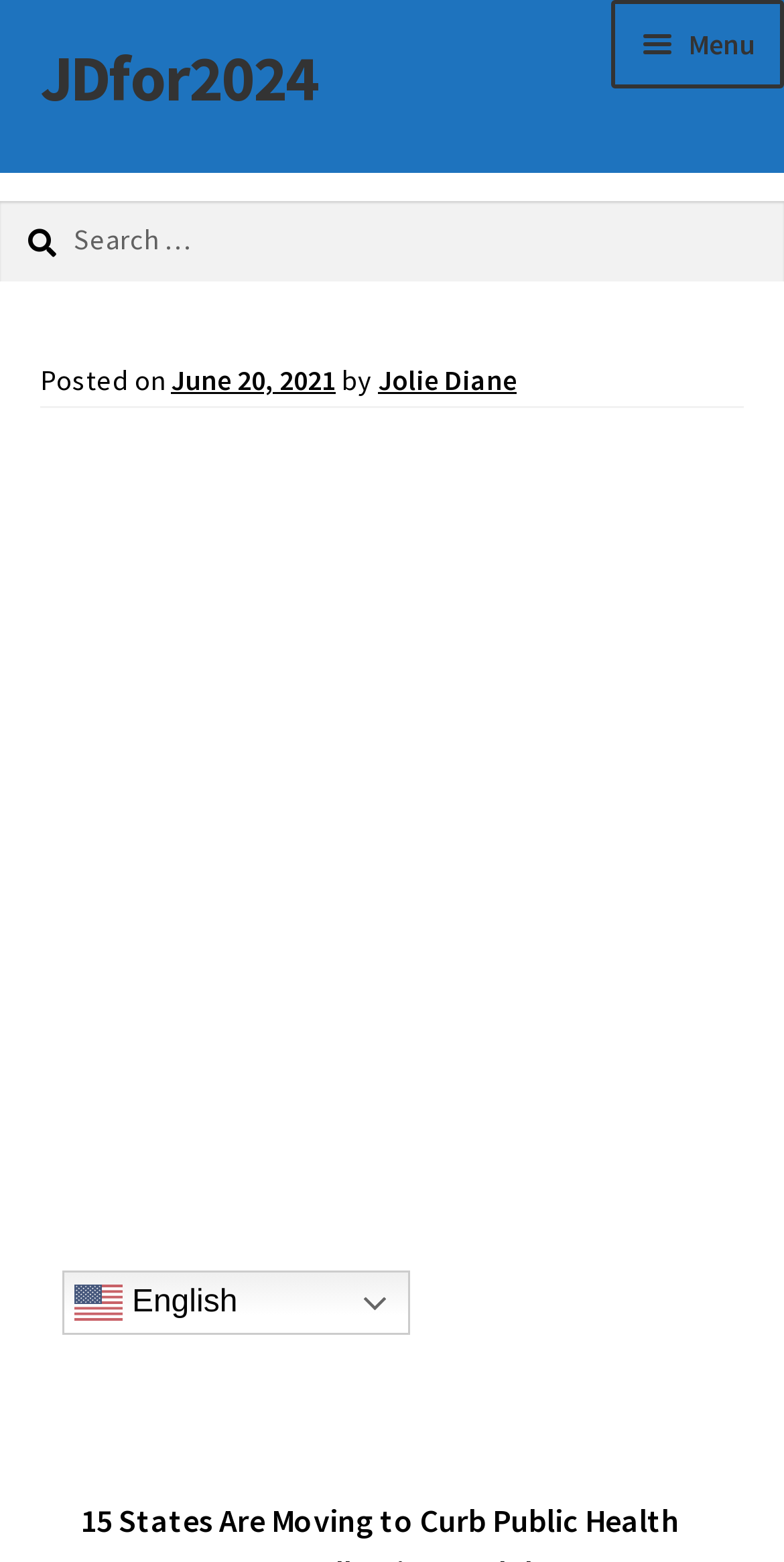Provide a brief response to the question using a single word or phrase: 
What is the language of the webpage?

English